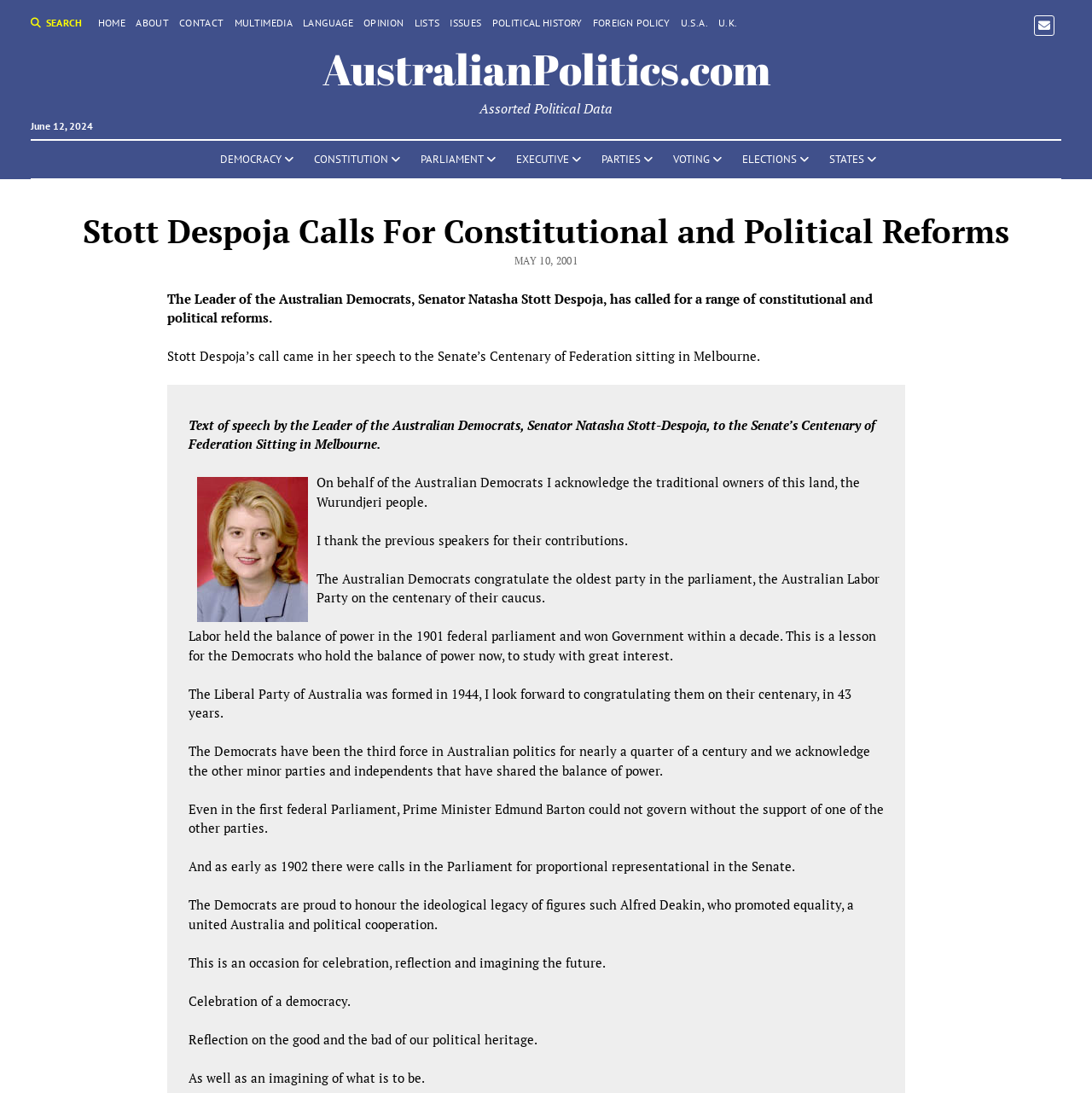Bounding box coordinates should be provided in the format (top-left x, top-left y, bottom-right x, bottom-right y) with all values between 0 and 1. Identify the bounding box for this UI element: STATES

[0.75, 0.129, 0.811, 0.163]